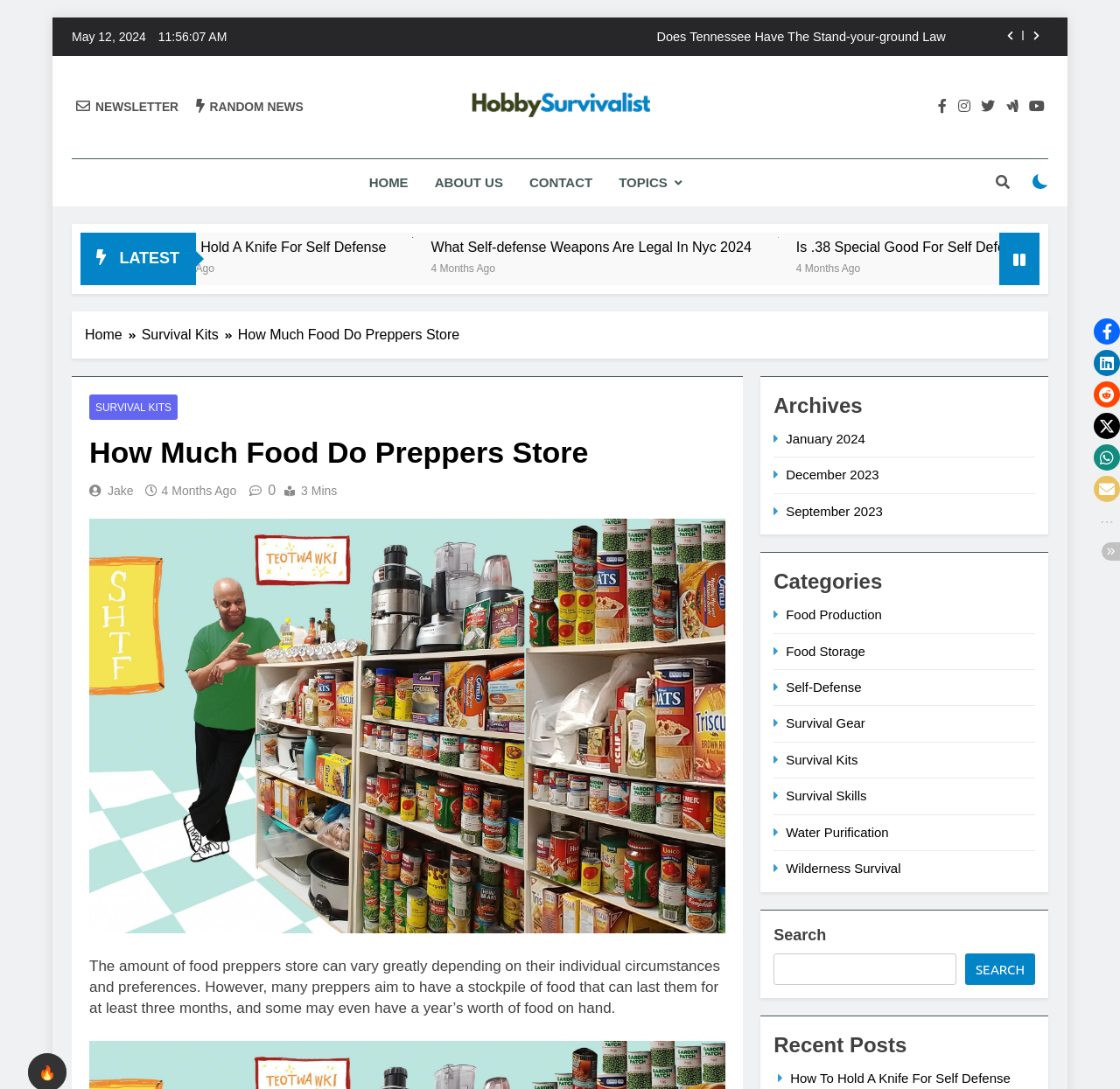Locate the bounding box coordinates of the segment that needs to be clicked to meet this instruction: "Search for something".

[0.691, 0.875, 0.854, 0.904]